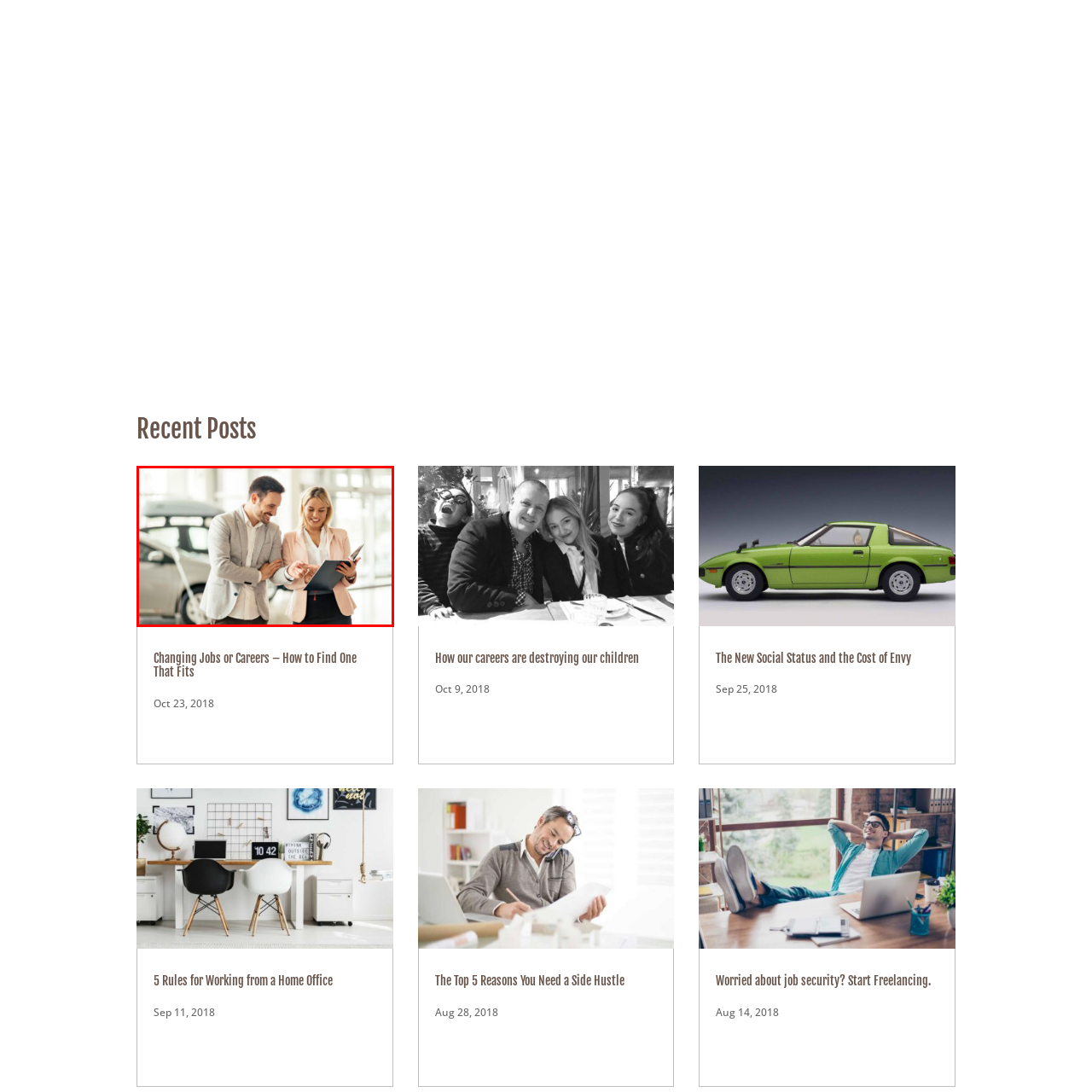Is the man looking at the woman?
Concentrate on the image bordered by the red bounding box and offer a comprehensive response based on the image details.

The caption states that the man is 'listening attentively with a smile', which suggests that he is looking at the woman as she points at the screen and engages in conversation with him.